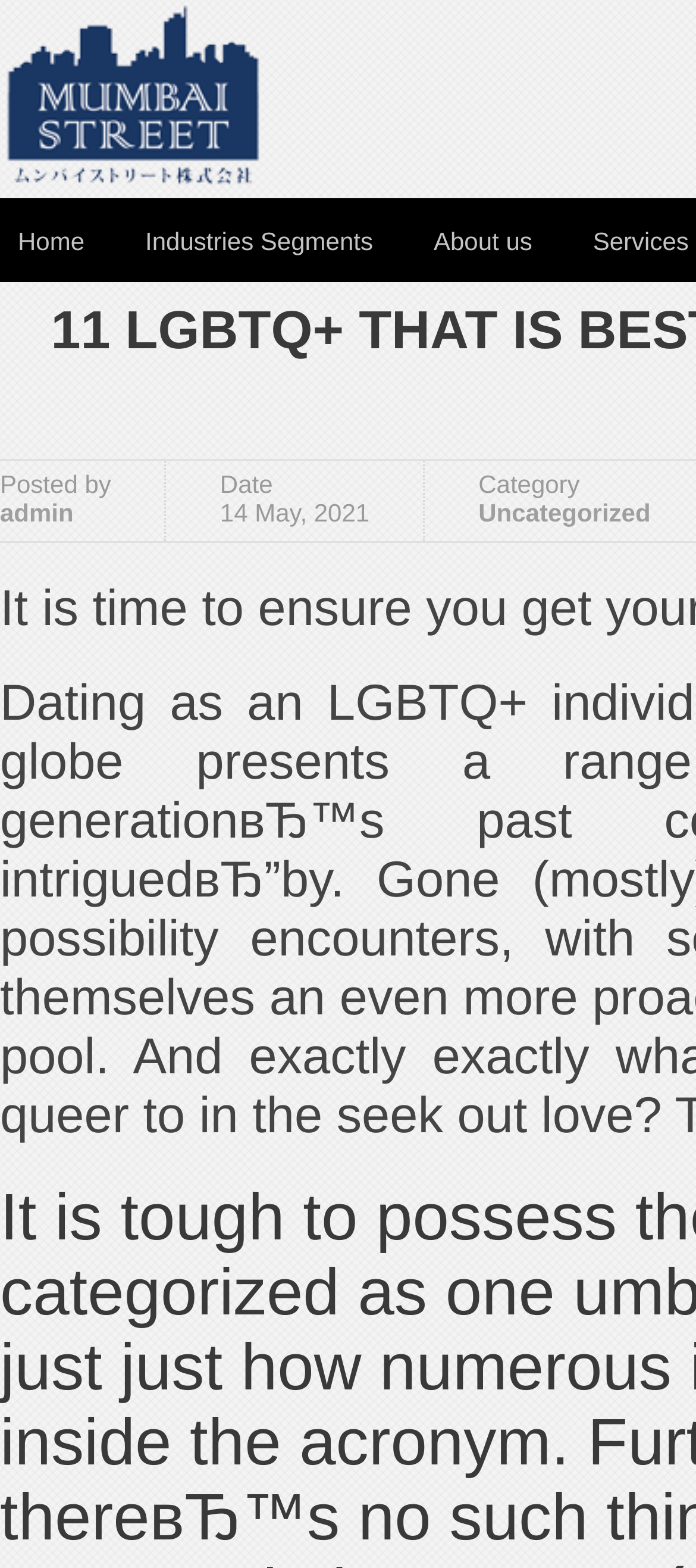What is the position of the 'Home' link?
Carefully examine the image and provide a detailed answer to the question.

I found the position of the 'Home' link by looking at its bounding box coordinates [0.0, 0.126, 0.147, 0.181] which indicates that it is located at the top left of the page.